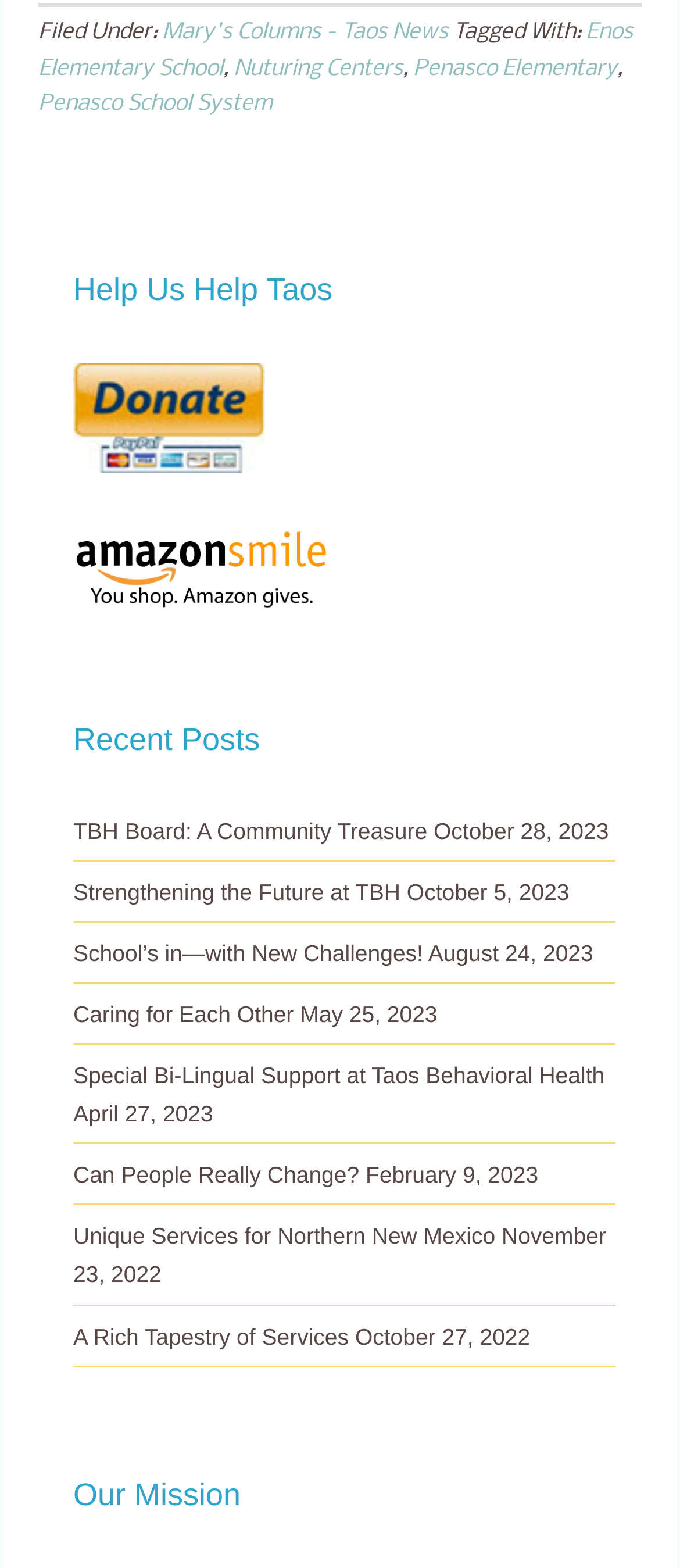Find the bounding box coordinates of the element's region that should be clicked in order to follow the given instruction: "Learn about 'Our Mission'". The coordinates should consist of four float numbers between 0 and 1, i.e., [left, top, right, bottom].

[0.056, 0.924, 0.944, 0.977]